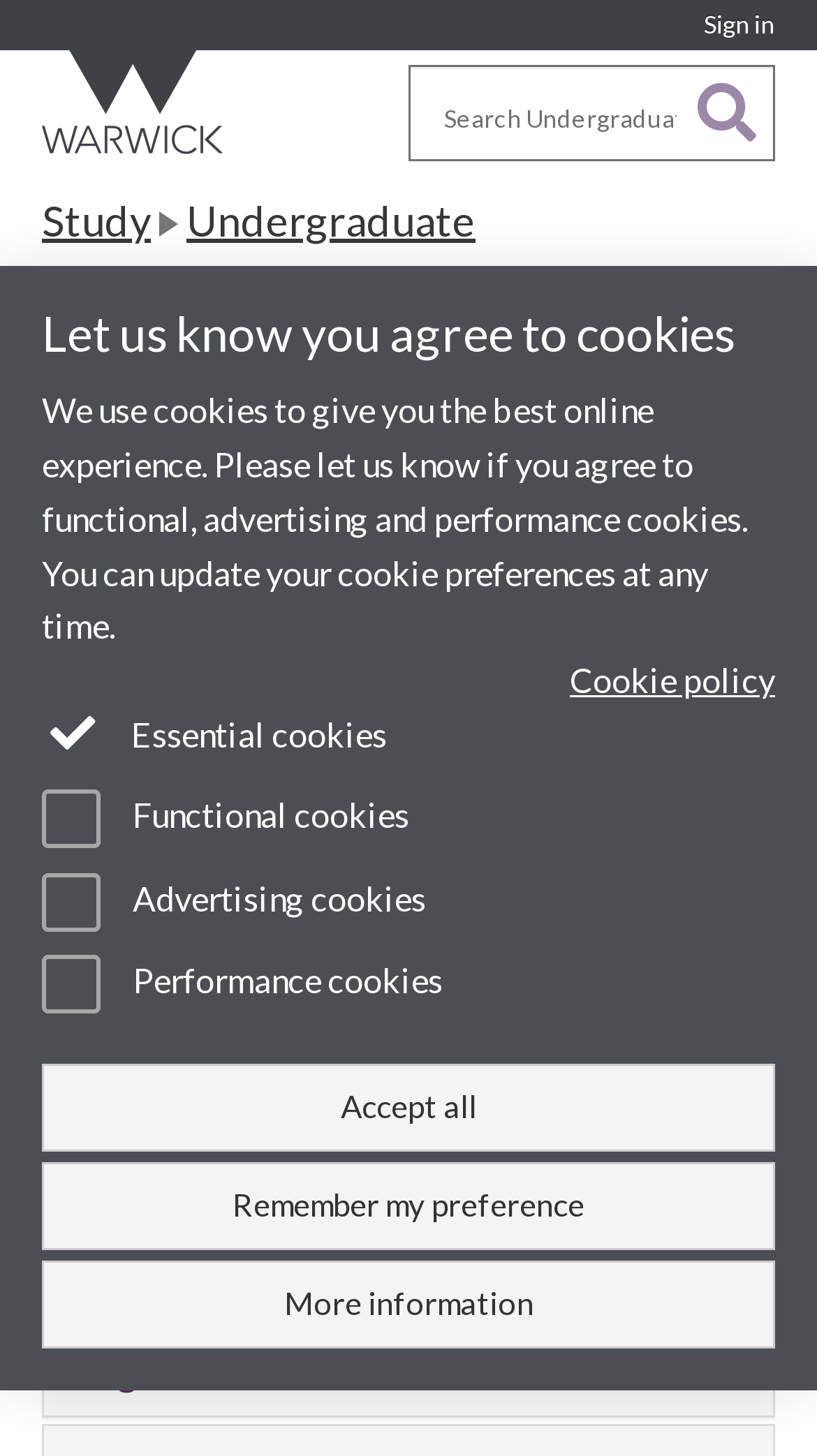Based on what you see in the screenshot, provide a thorough answer to this question: What is the purpose of the 'Check if you're eligible for student finance' link?

I found a link labeled 'Check if you're eligible for student finance Link opens in a new window', which suggests that the purpose of the link is to allow users to check if they are eligible for student finance.